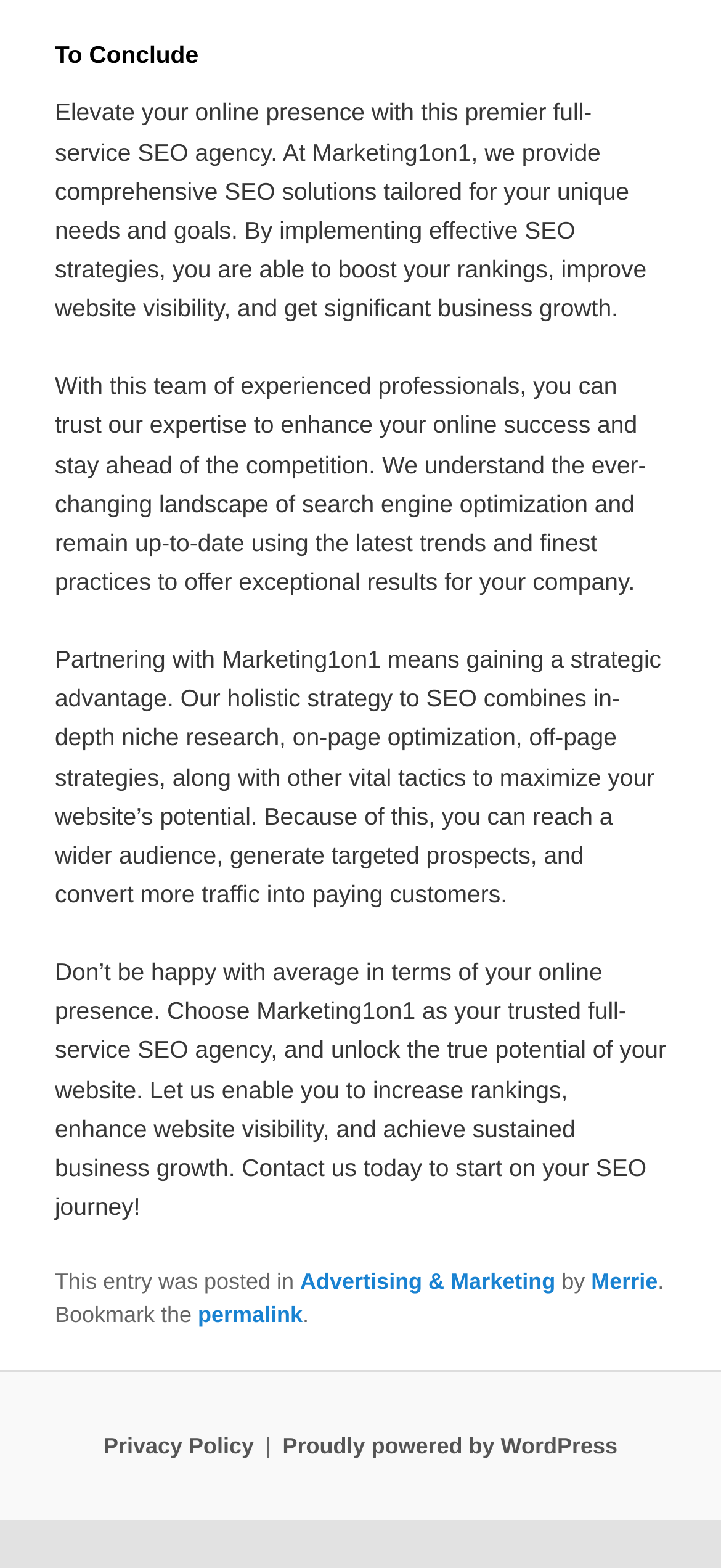Locate the bounding box of the UI element described in the following text: "permalink".

[0.274, 0.83, 0.42, 0.847]